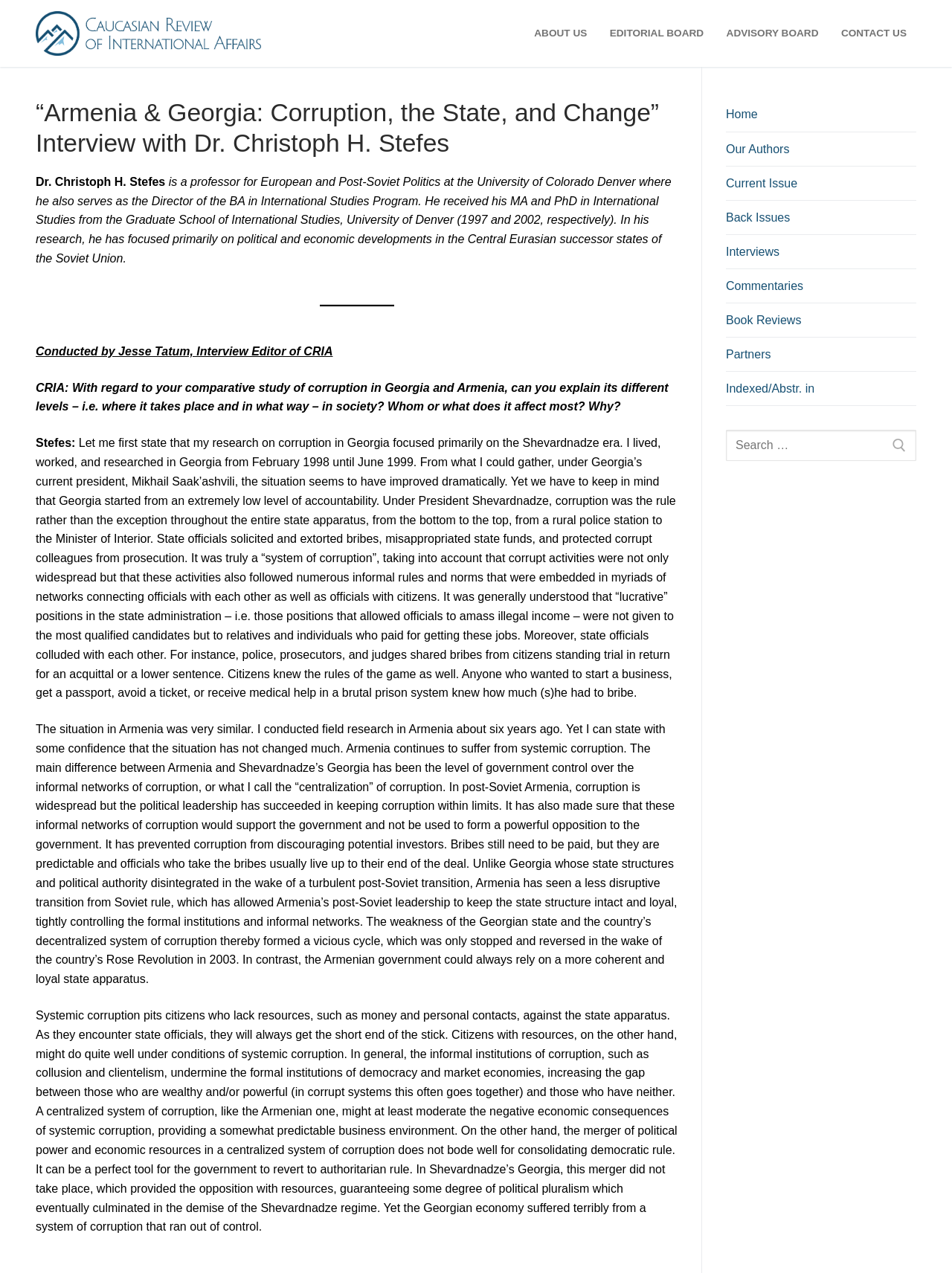Describe the webpage in detail, including text, images, and layout.

This webpage is an interview article titled "Armenia & Georgia: Corruption, the State, and Change" with Dr. Christoph H. Stefes, published by the Caucasian Review of International Affairs. 

At the top of the page, there is a logo and a link to the publication's homepage, accompanied by a row of links to other sections, including "About Us", "Editorial Board", "Advisory Board", and "Contact Us". 

Below this, there is a search bar with a button to the right. 

The main content of the page is the interview, which is divided into sections with headings. The interview is conducted by Jesse Tatum, Interview Editor of CRIA, and Dr. Stefes discusses his research on corruption in Georgia and Armenia. The text is lengthy and includes several paragraphs of Dr. Stefes' responses to the questions. 

On the right side of the page, there is a column of links to other sections of the publication, including "Home", "Our Authors", "Current Issue", "Back Issues", "Interviews", "Commentaries", "Book Reviews", "Partners", and "Indexed/Abstr. in". There is also a second search bar at the bottom of this column.